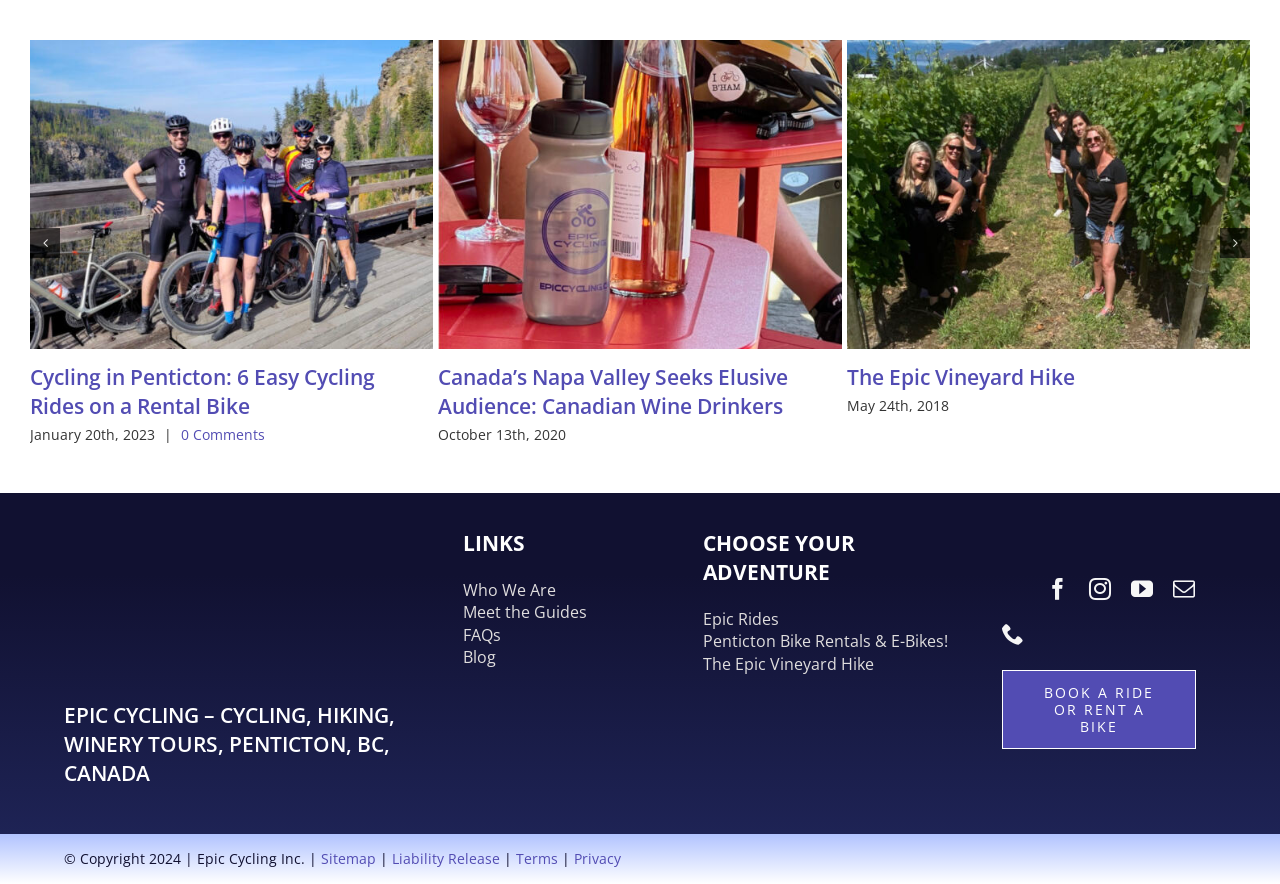Identify the bounding box for the element characterized by the following description: "alt="Epic Cycling Penticton"".

[0.05, 0.605, 0.167, 0.63]